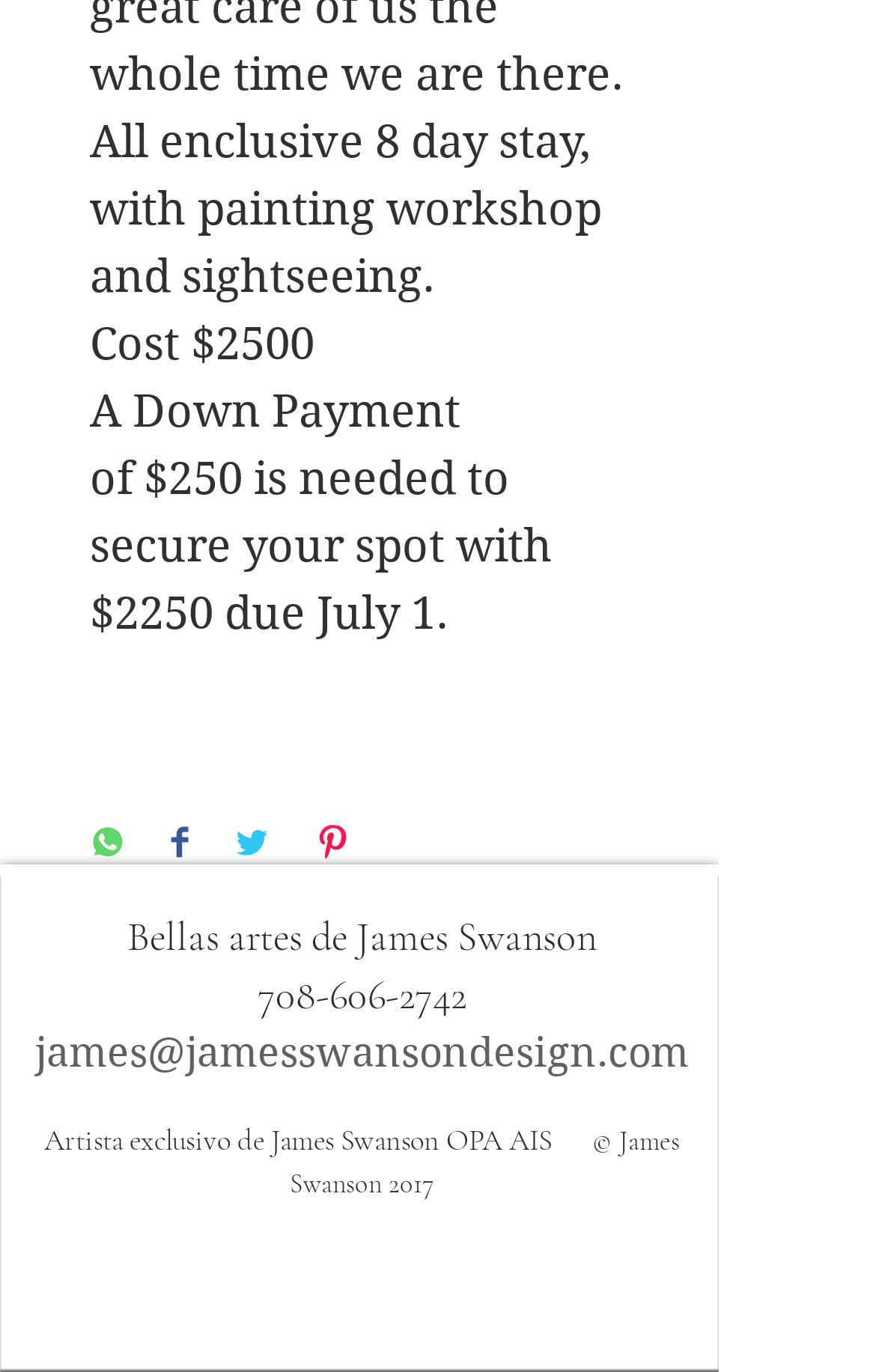Find the bounding box coordinates of the element to click in order to complete this instruction: "Visit Facebook page". The bounding box coordinates must be four float numbers between 0 and 1, denoted as [left, top, right, bottom].

[0.303, 0.901, 0.392, 0.959]